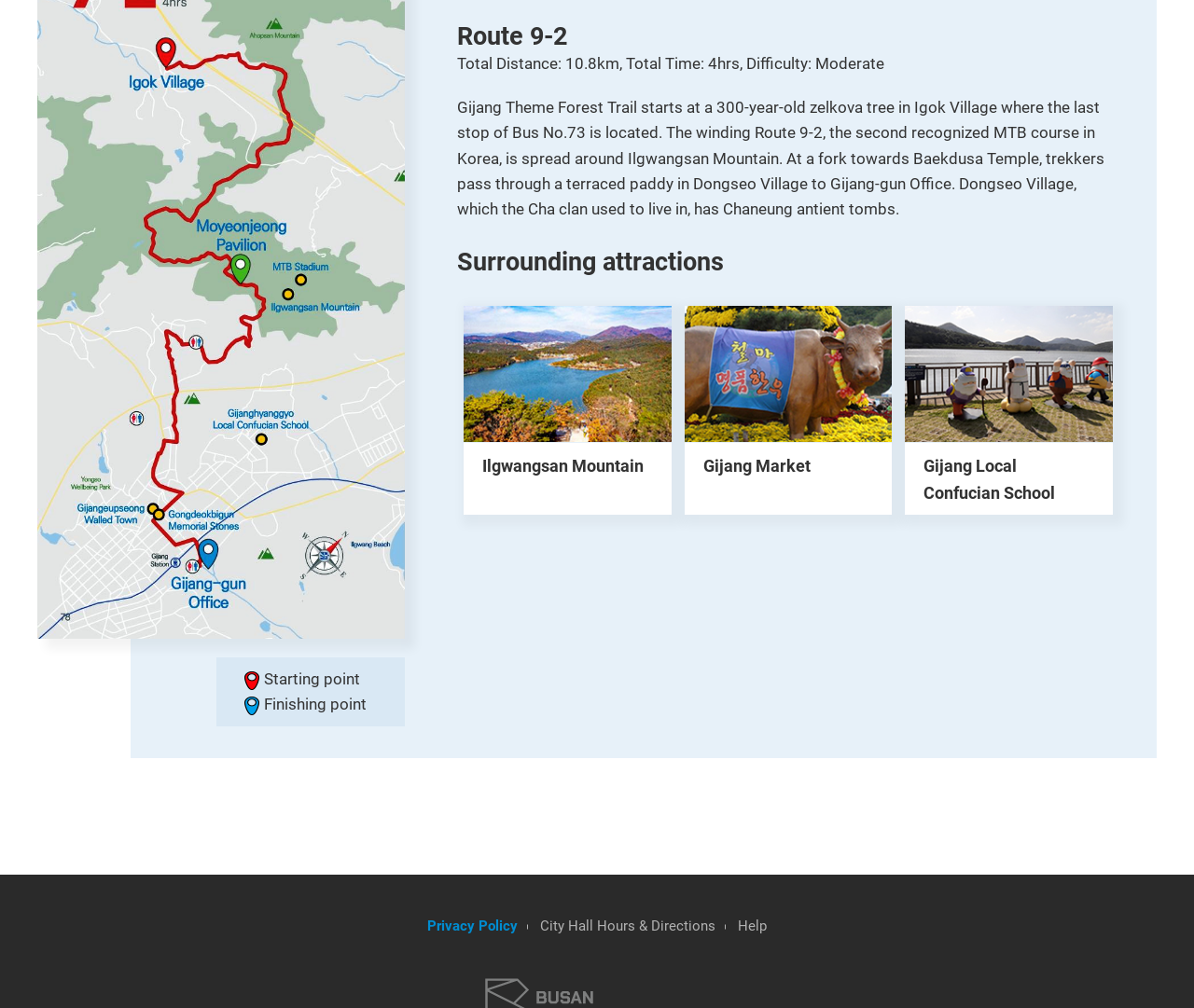Provide a thorough and detailed response to the question by examining the image: 
What is the name of the mountain mentioned in the webpage?

I found the answer by looking at the link element with the text 'Ilgwangsan Mountain Ilgwangsan Mountain' which is a surrounding attraction mentioned in the webpage.